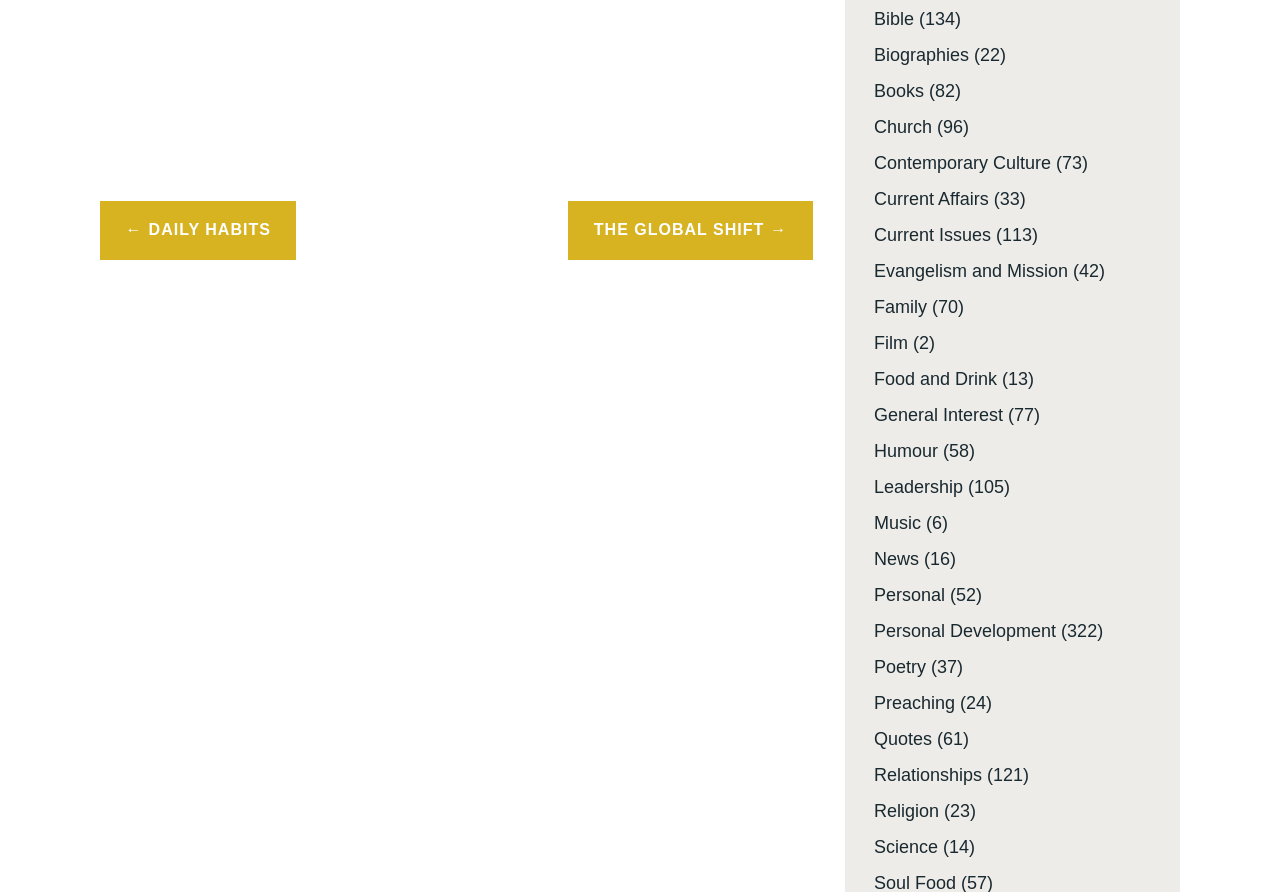Find the bounding box coordinates for the area that must be clicked to perform this action: "View 'Current Affairs'".

[0.683, 0.212, 0.772, 0.234]